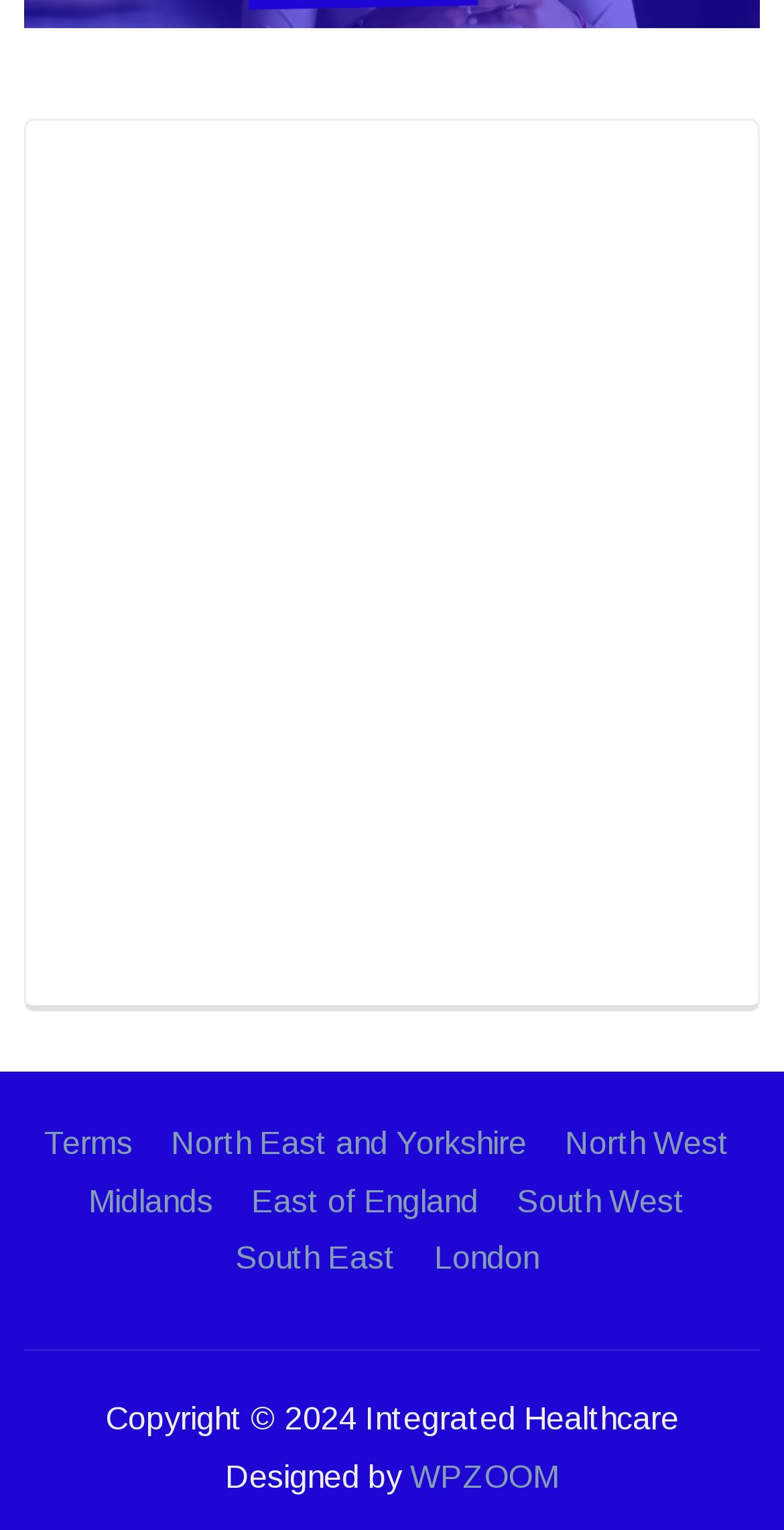Find the bounding box coordinates of the element to click in order to complete the given instruction: "Go to North East and Yorkshire."

[0.218, 0.736, 0.672, 0.758]